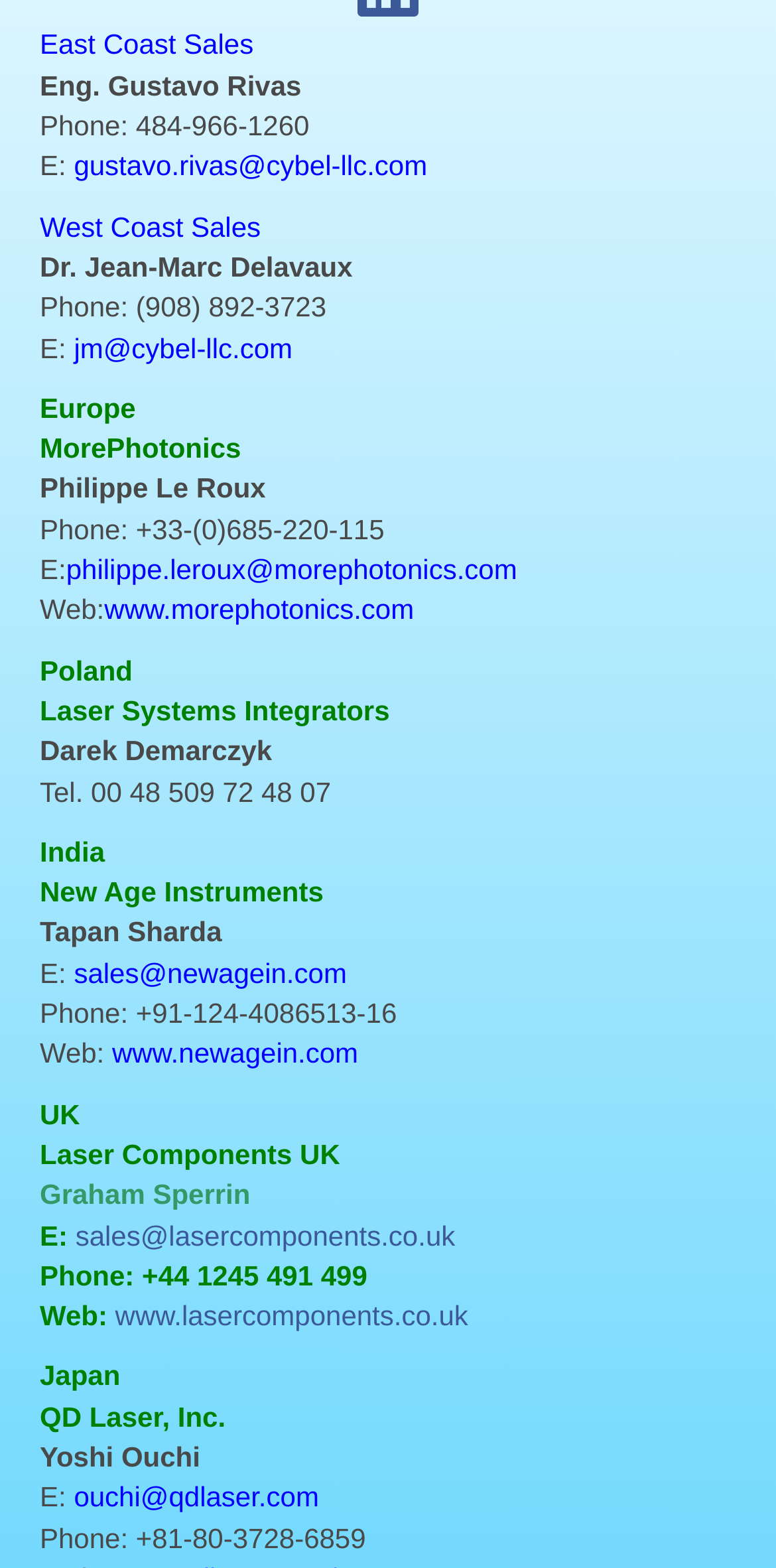Find the bounding box of the web element that fits this description: "sales@newagein.com".

[0.095, 0.61, 0.447, 0.63]